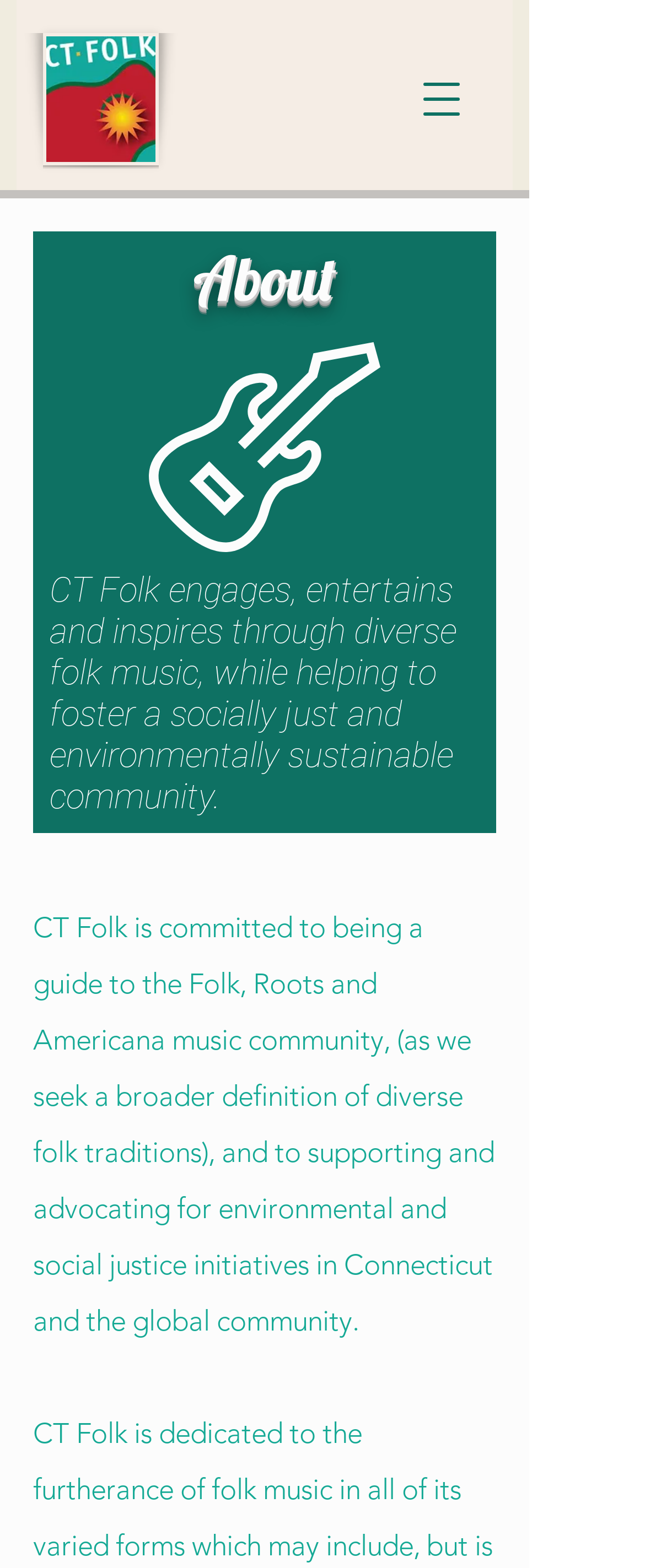Given the description "aria-label="Open navigation menu"", determine the bounding box of the corresponding UI element.

[0.556, 0.011, 0.813, 0.116]